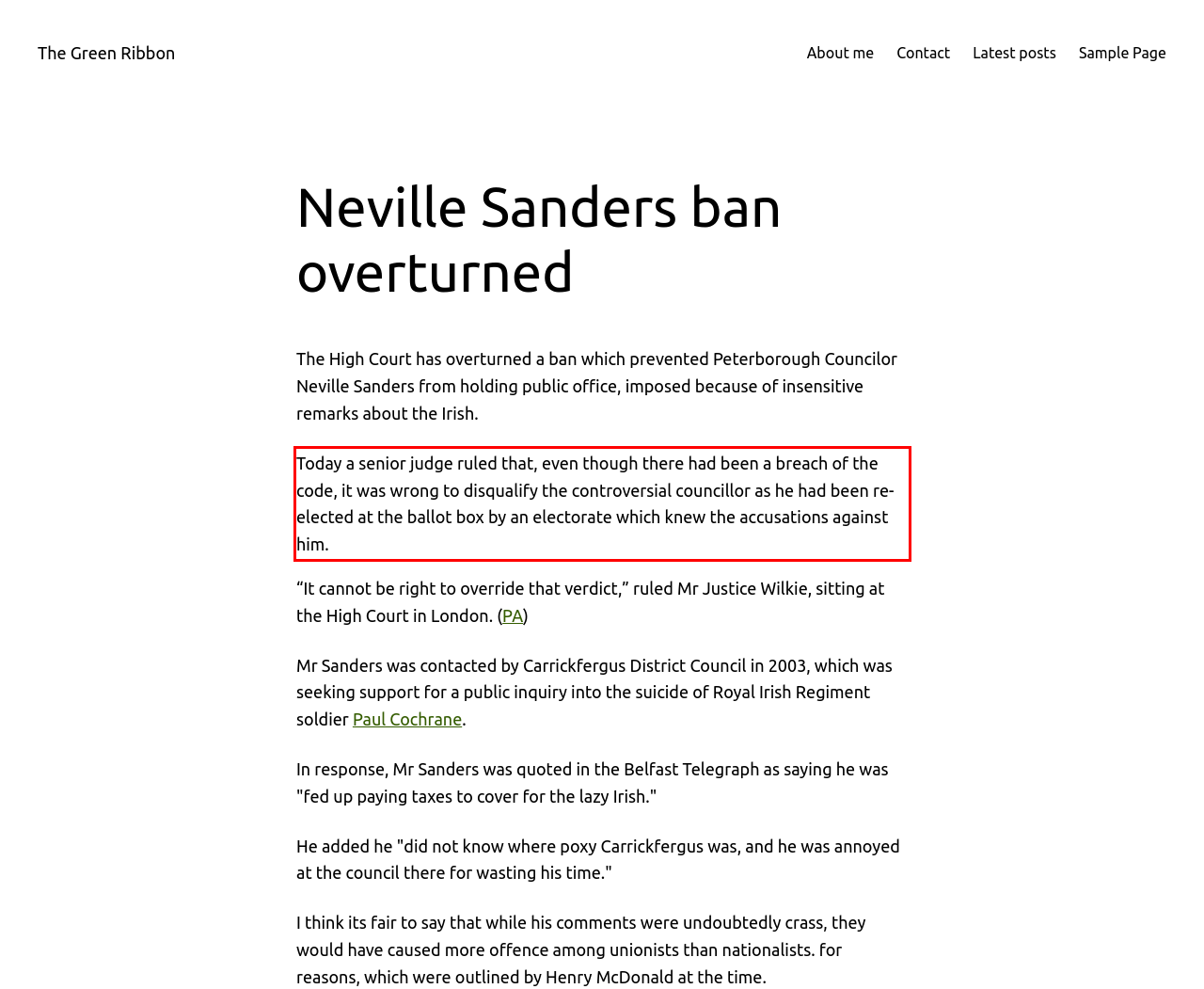Please use OCR to extract the text content from the red bounding box in the provided webpage screenshot.

Today a senior judge ruled that, even though there had been a breach of the code, it was wrong to disqualify the controversial councillor as he had been re-elected at the ballot box by an electorate which knew the accusations against him.